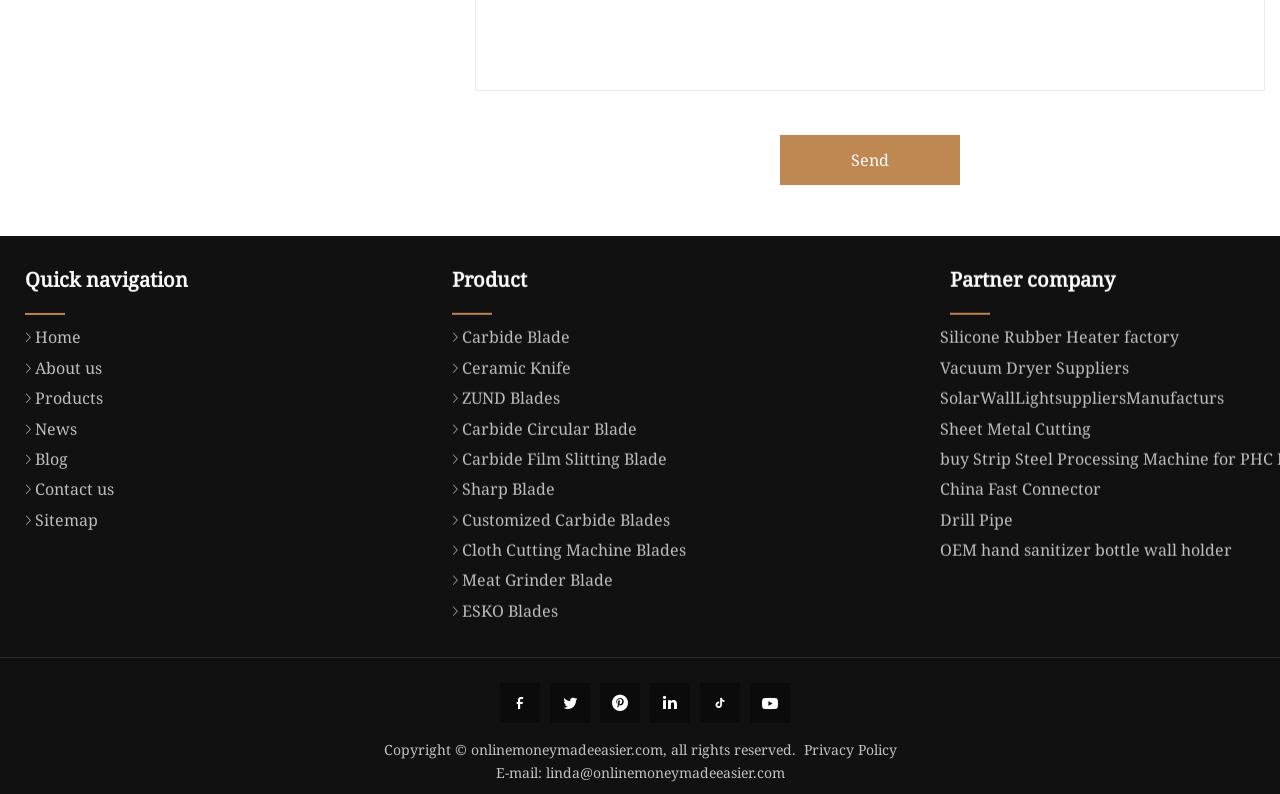How many social media links are provided on the webpage?
From the details in the image, answer the question comprehensively.

The webpage provides six social media links, represented by icons, which are located near the bottom of the page.